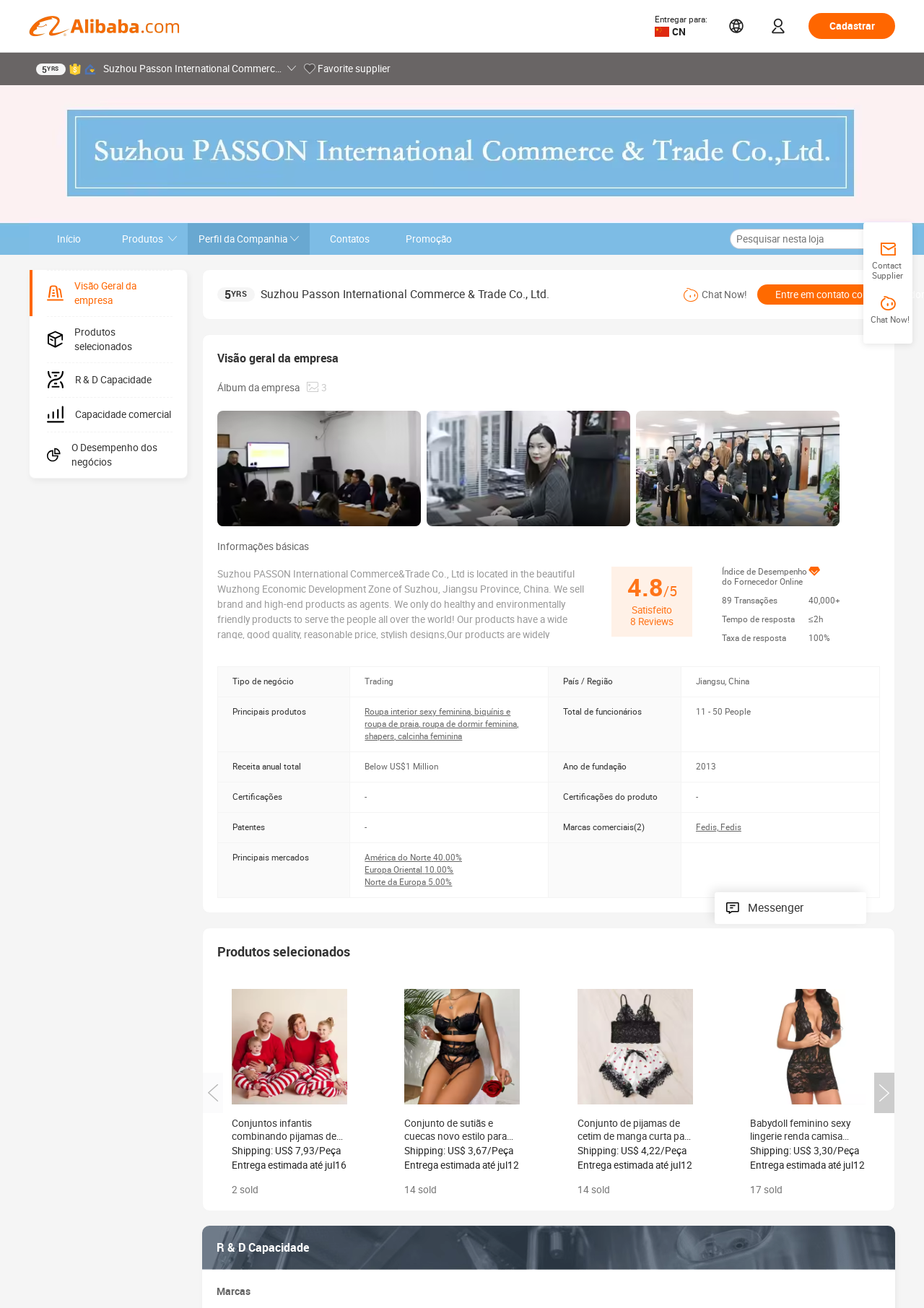Please specify the bounding box coordinates of the clickable region necessary for completing the following instruction: "View company profile". The coordinates must consist of four float numbers between 0 and 1, i.e., [left, top, right, bottom].

[0.203, 0.171, 0.335, 0.195]